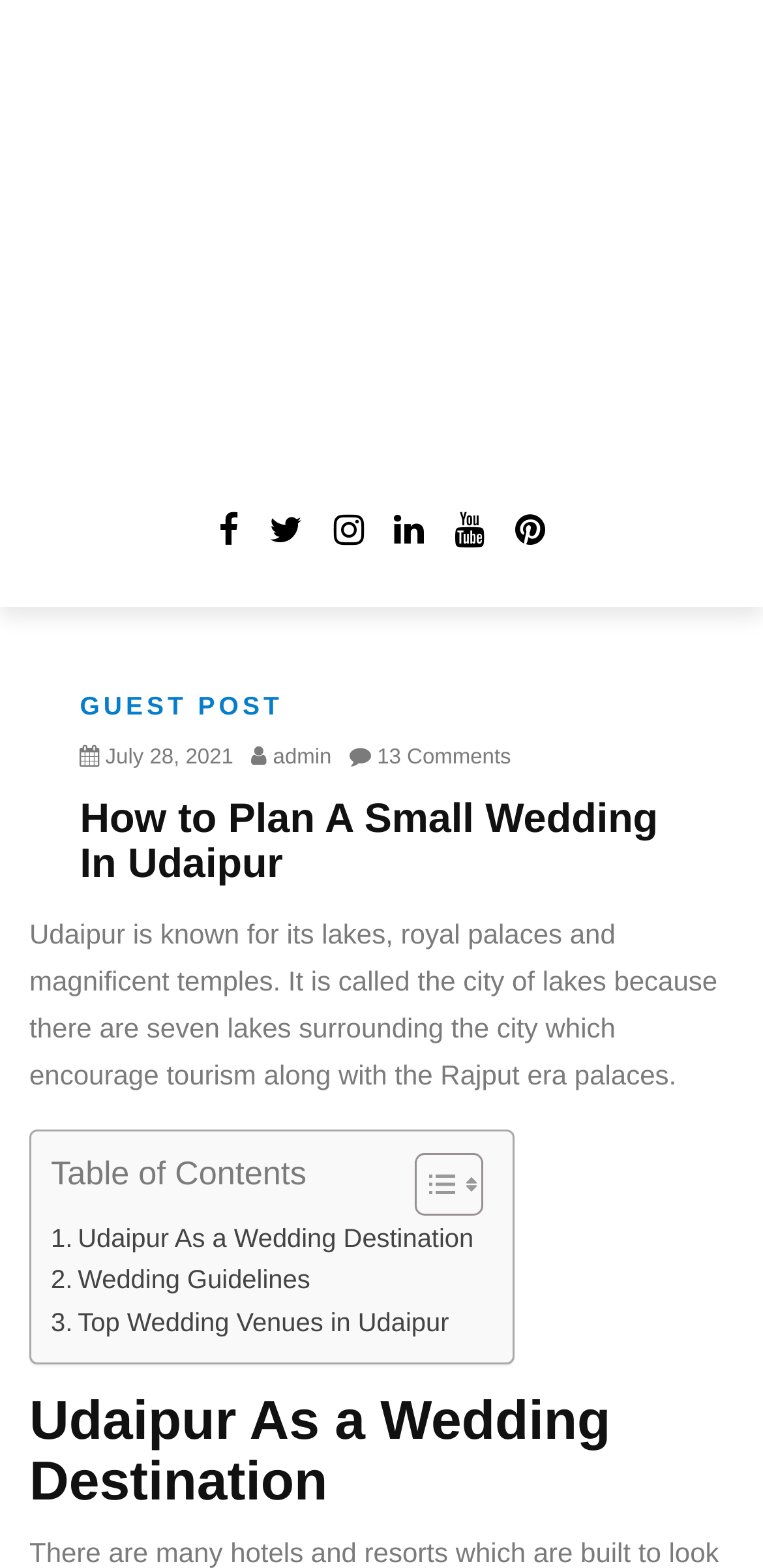Respond with a single word or phrase:
How many social media links are available on the webpage?

9